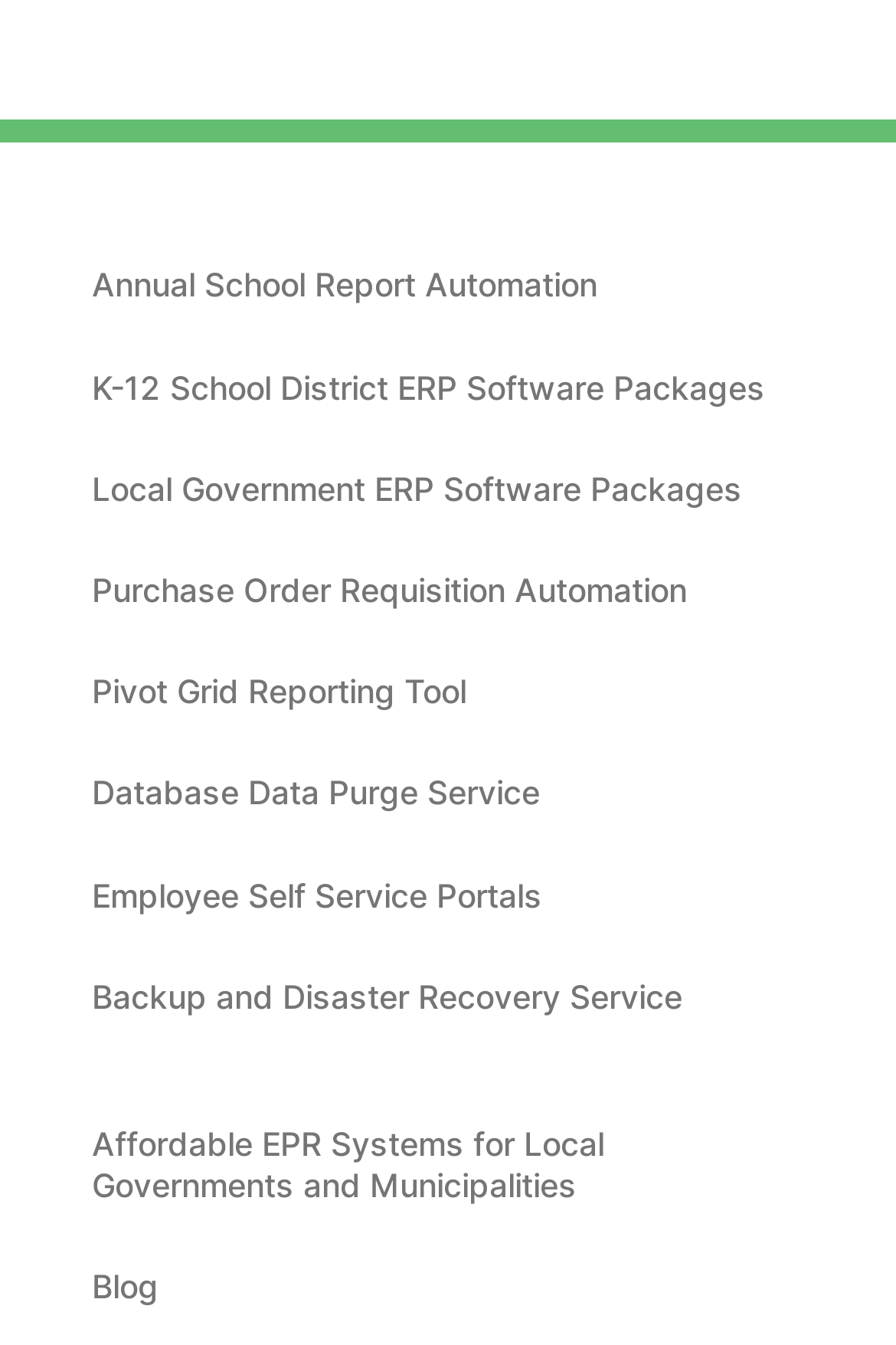Determine the bounding box coordinates of the clickable element to achieve the following action: 'Learn about Employee Self Service Portals'. Provide the coordinates as four float values between 0 and 1, formatted as [left, top, right, bottom].

[0.103, 0.628, 0.897, 0.703]